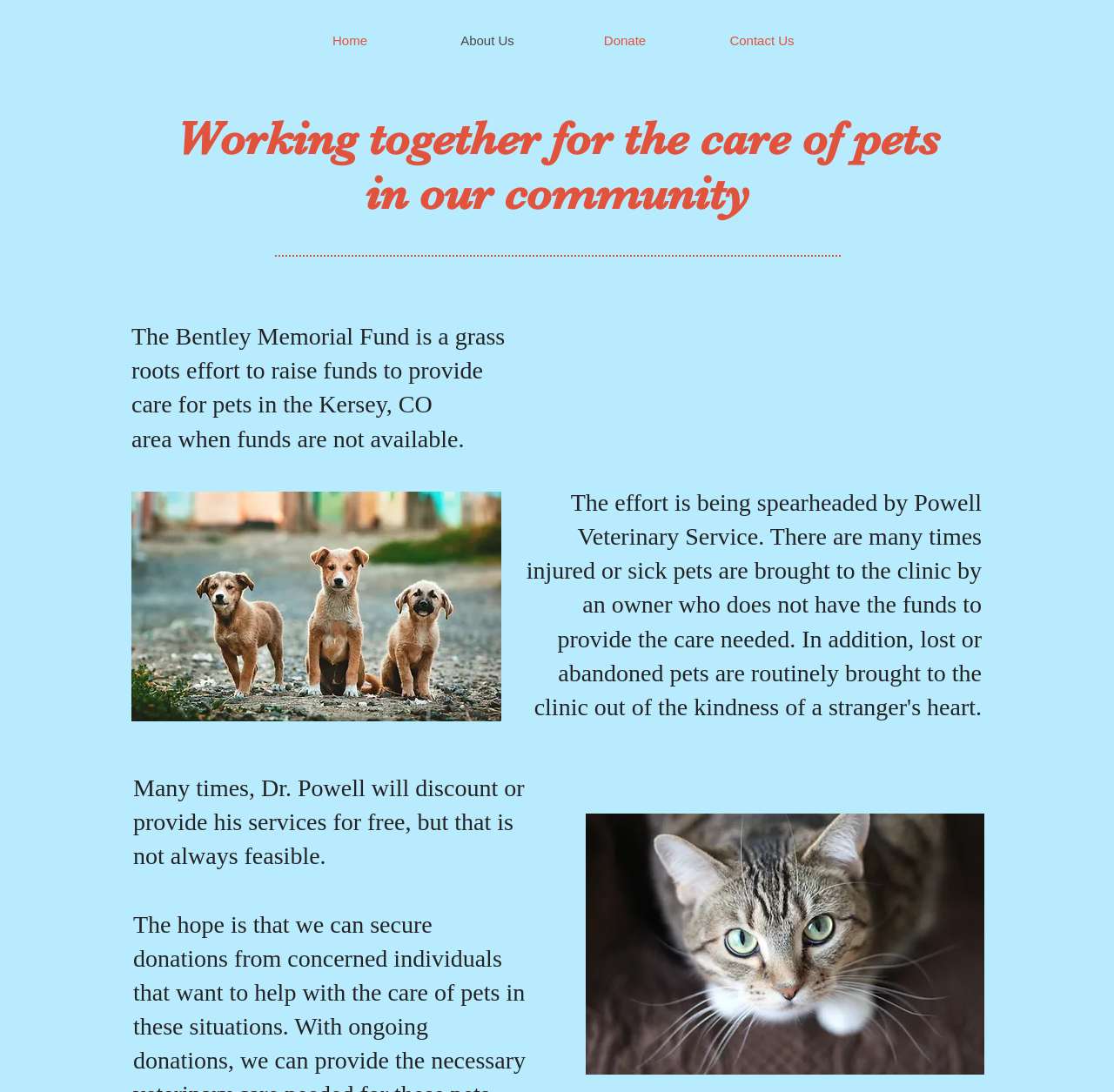Who is involved in the effort to raise funds?
Look at the image and respond with a single word or a short phrase.

Dr. Powell